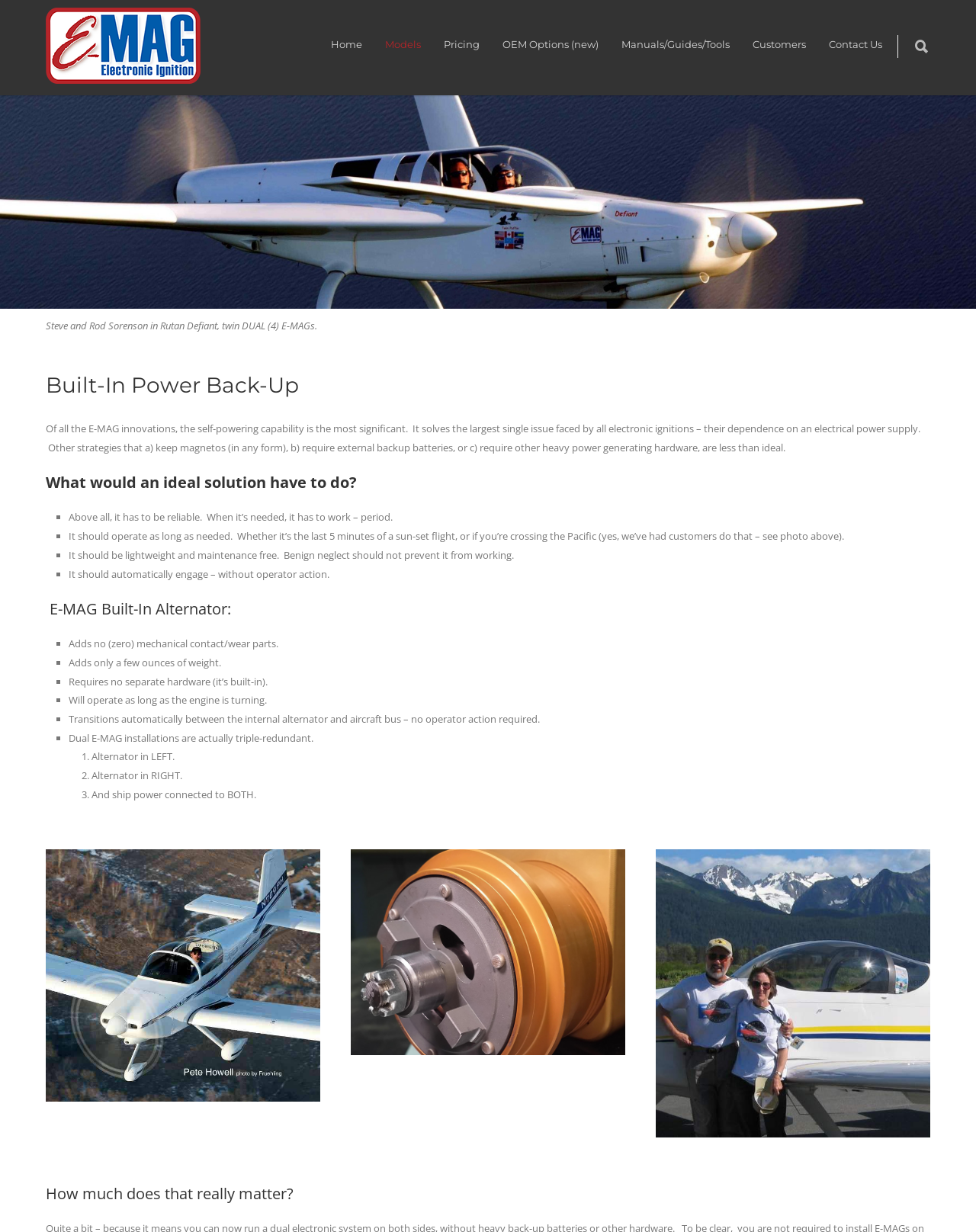Please answer the following question using a single word or phrase: 
What is the purpose of the E-MAG Built-In Alternator?

To provide power back-up